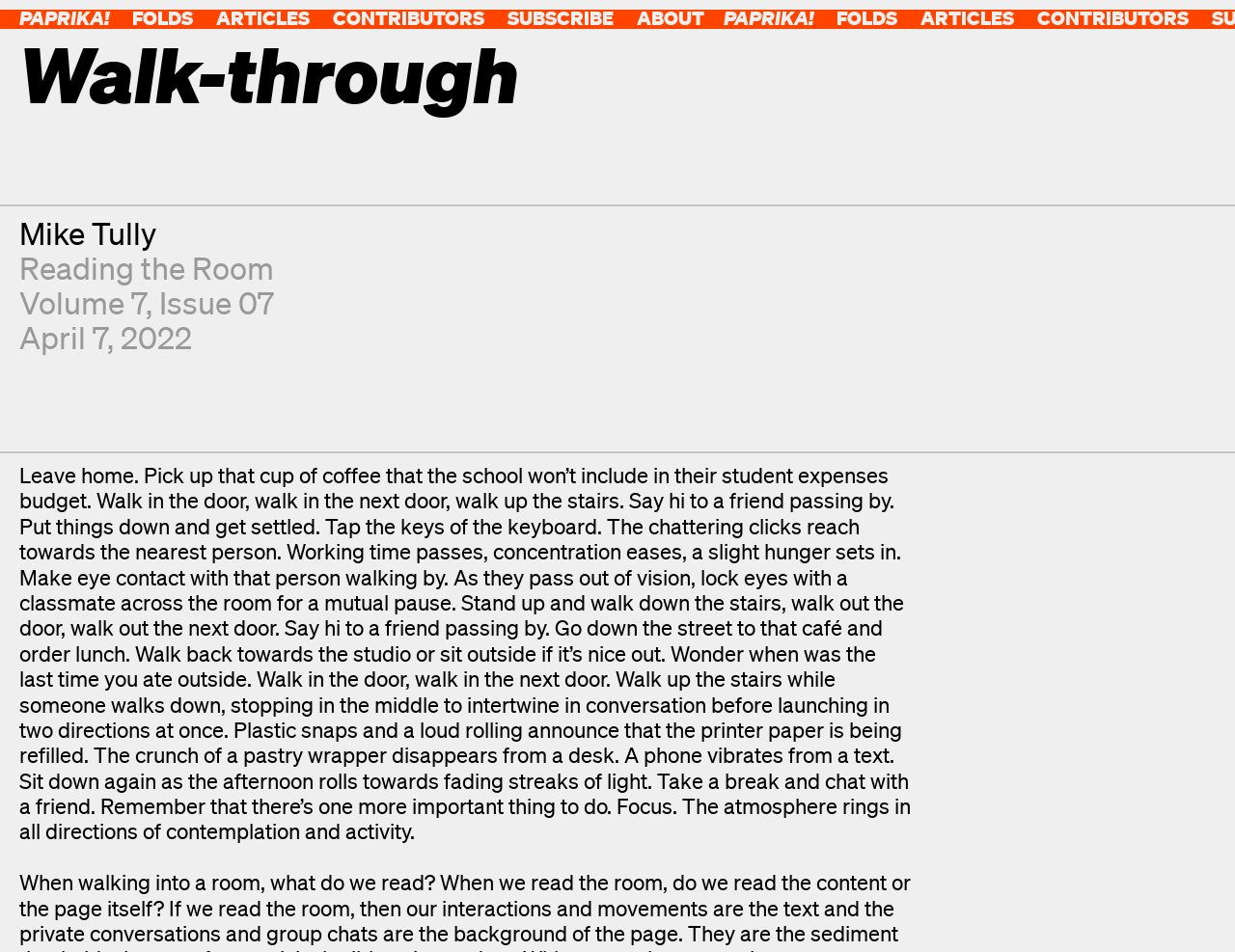Respond with a single word or phrase to the following question:
What is the name of the publication?

Paprika!